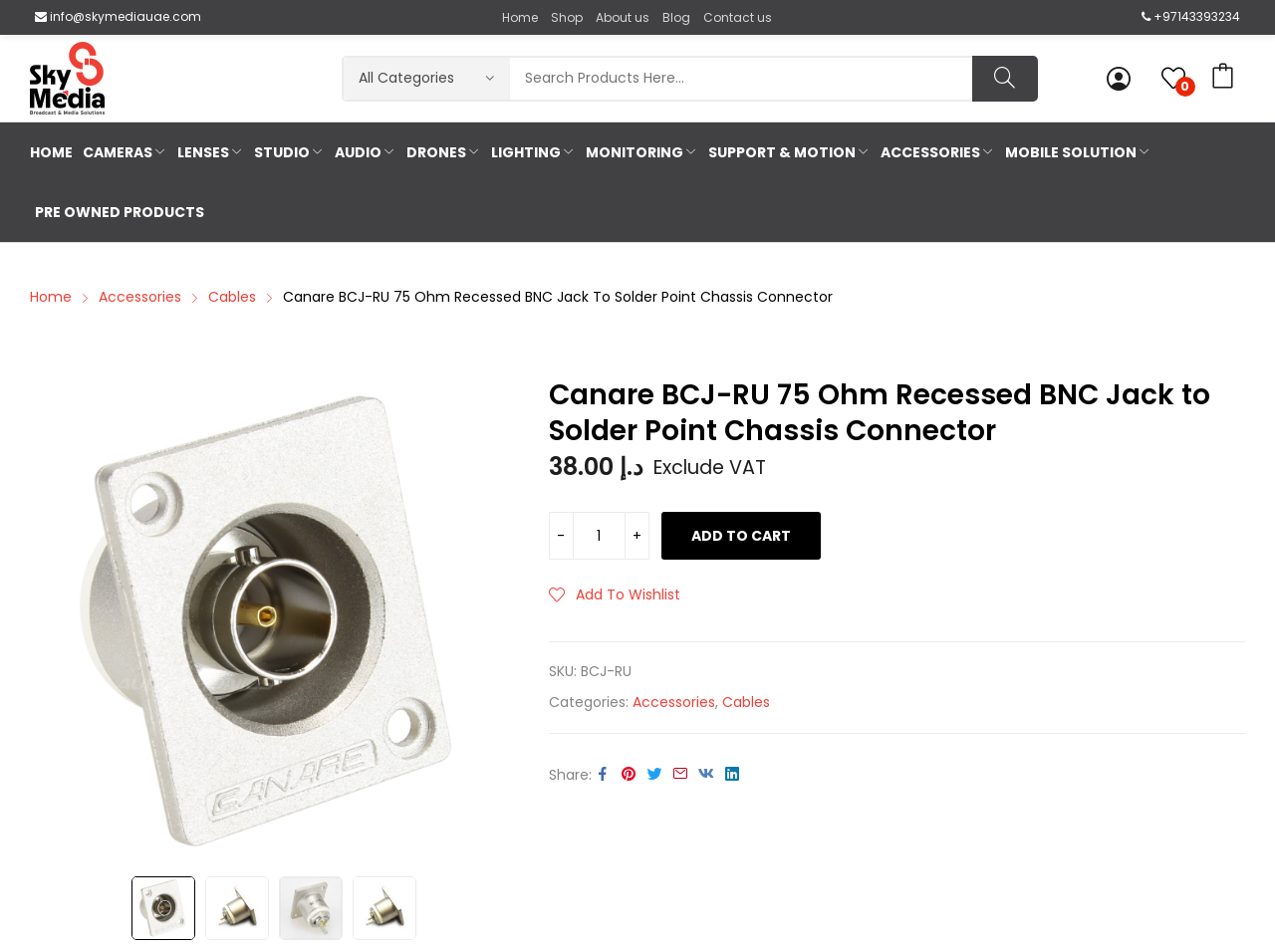Kindly determine the bounding box coordinates for the clickable area to achieve the given instruction: "Search for lenses".

[0.139, 0.129, 0.191, 0.191]